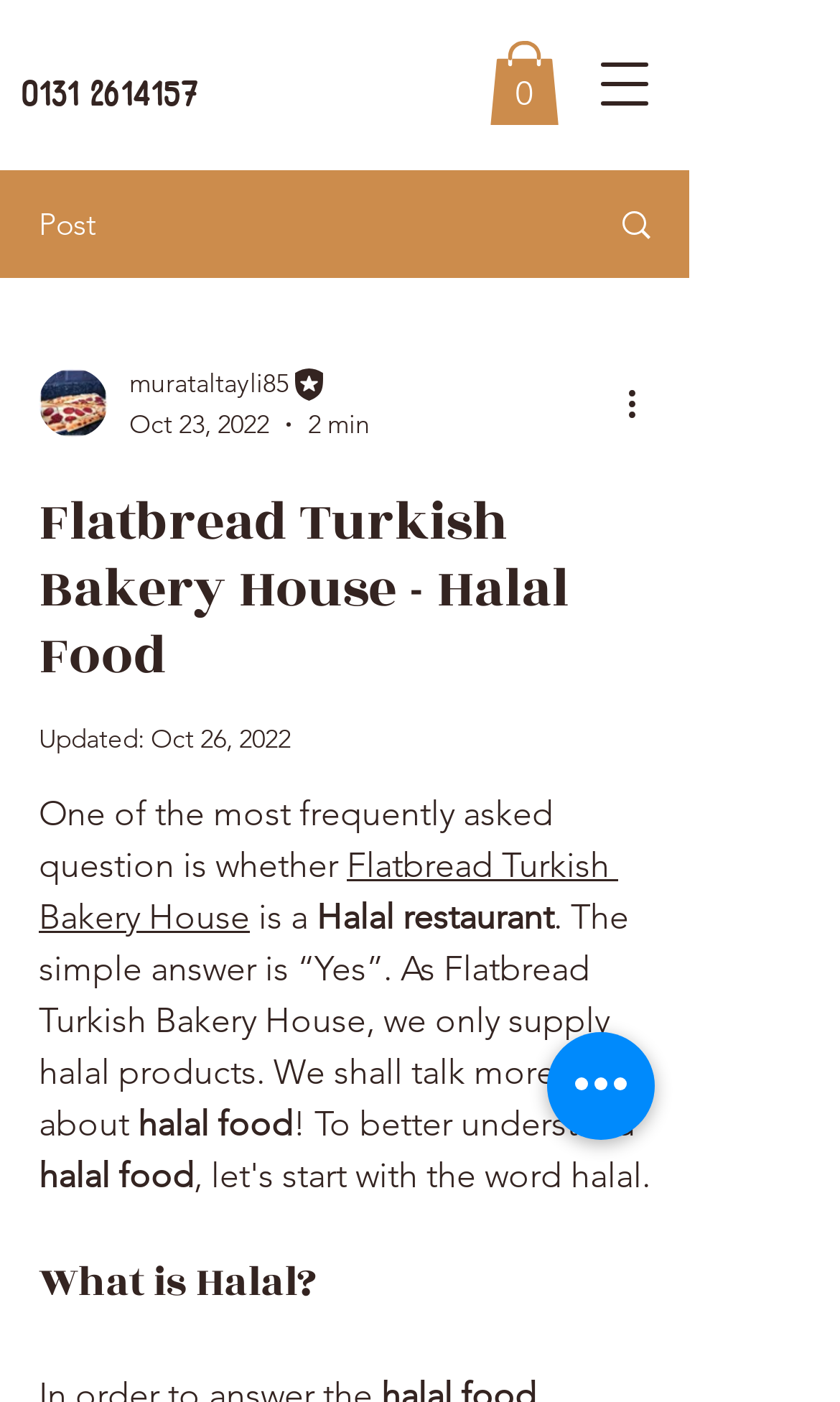Using the element description: "parent_node: murataltayli85", determine the bounding box coordinates. The coordinates should be in the format [left, top, right, bottom], with values between 0 and 1.

[0.046, 0.266, 0.128, 0.315]